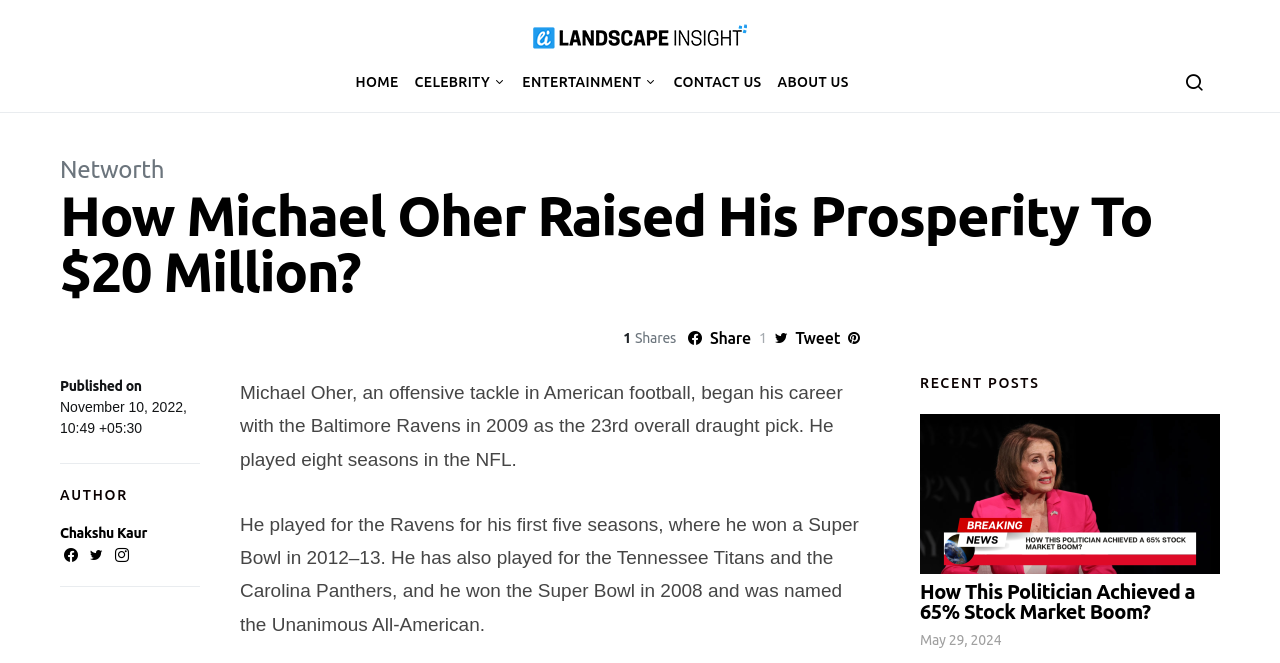Locate the bounding box coordinates of the item that should be clicked to fulfill the instruction: "Click on the 'Networth' link".

[0.047, 0.235, 0.128, 0.276]